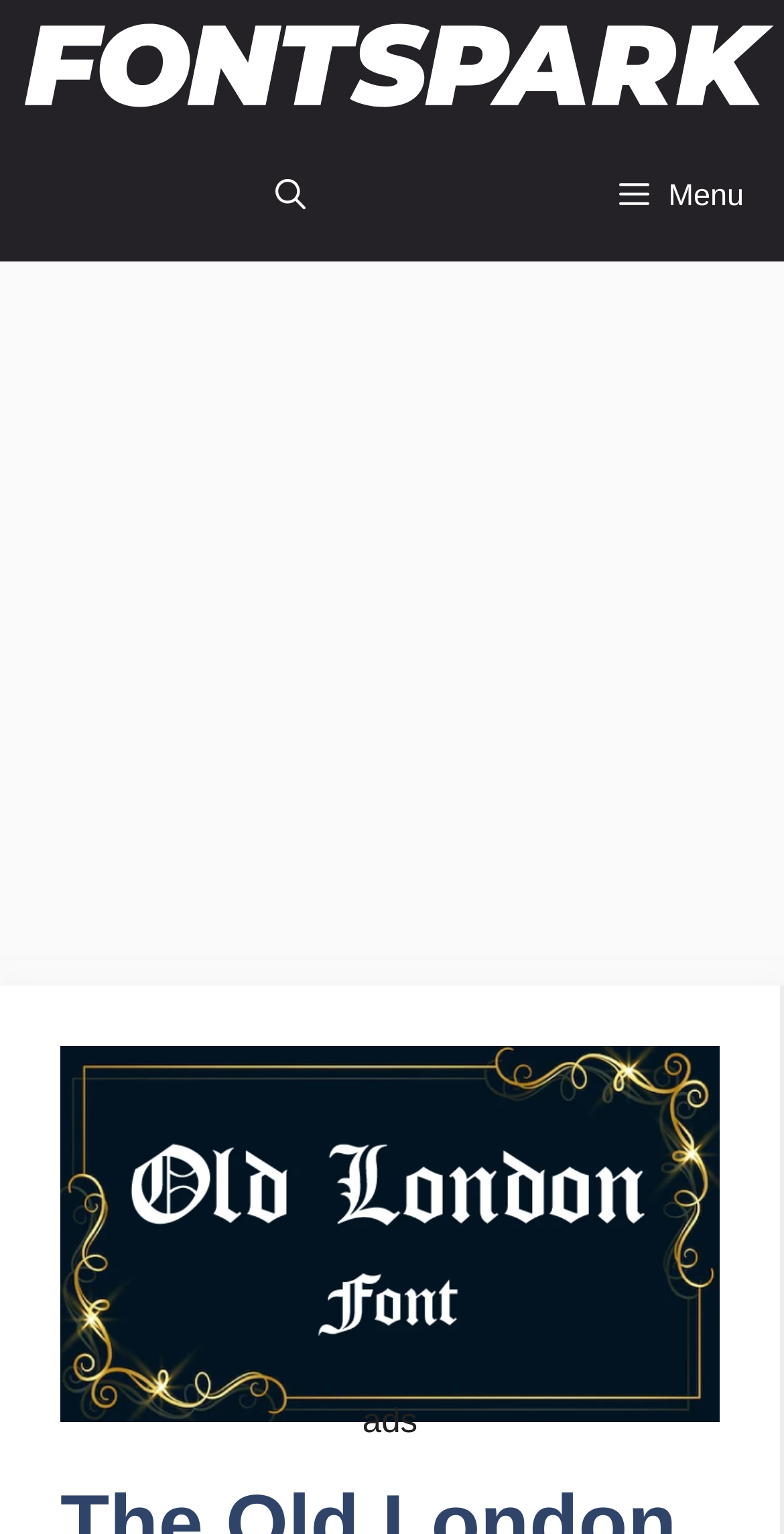Describe the webpage in detail, including text, images, and layout.

The webpage is about the Old London font, a Gothic and Medieval calligraphy font with a 3D outlook. At the top, there is a primary navigation bar that spans the entire width of the page, containing a link to "Fonts Park" with an accompanying image, and a button labeled "Menu" on the right side. Below the navigation bar, there is a search bar link labeled "Open Search Bar".

In the main content area, there is an iframe that takes up most of the page's width, containing an advertisement. Within the iframe, there is a large image of the Old London font, and a small text label "ads" at the bottom right corner.

At the very top of the page, there is a small, almost invisible text element containing a non-breaking space character.